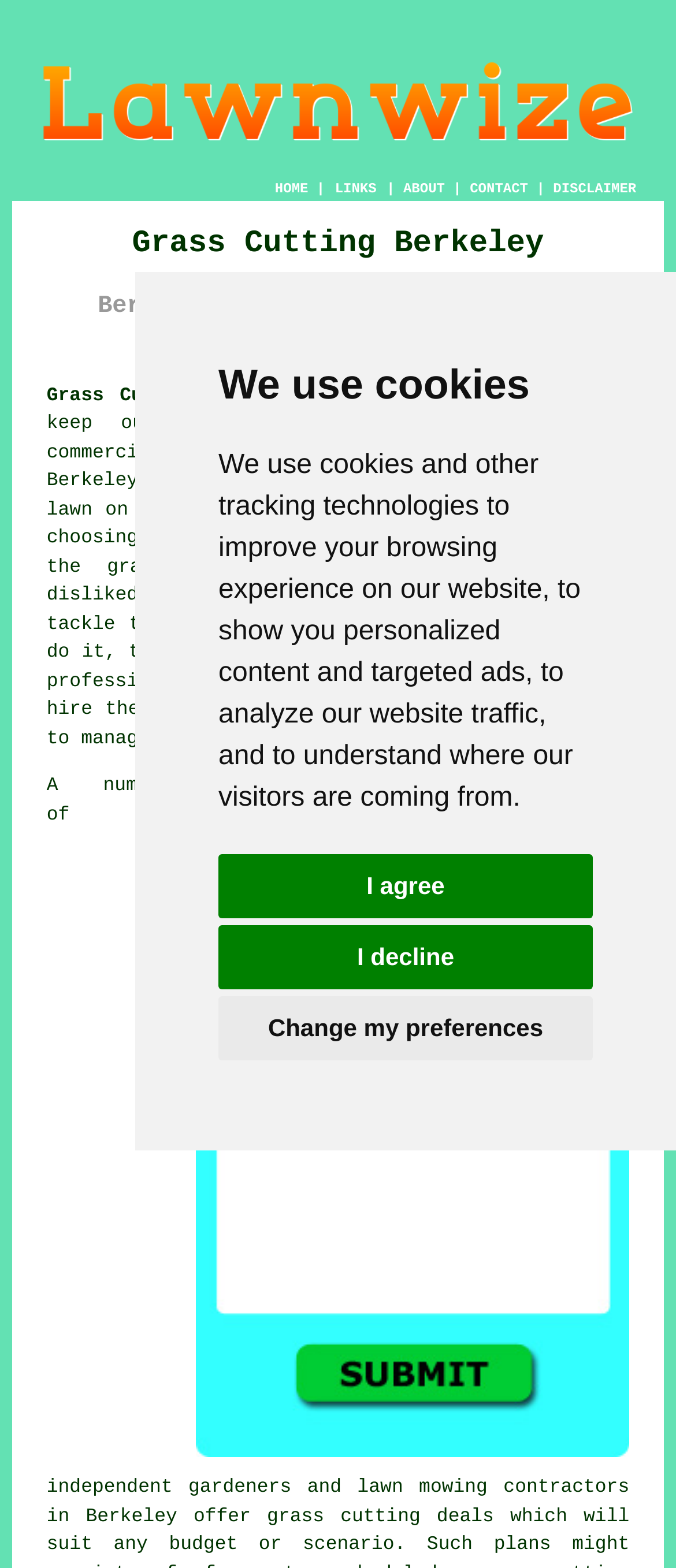Answer this question using a single word or a brief phrase:
What is the main service offered?

Lawn mowing